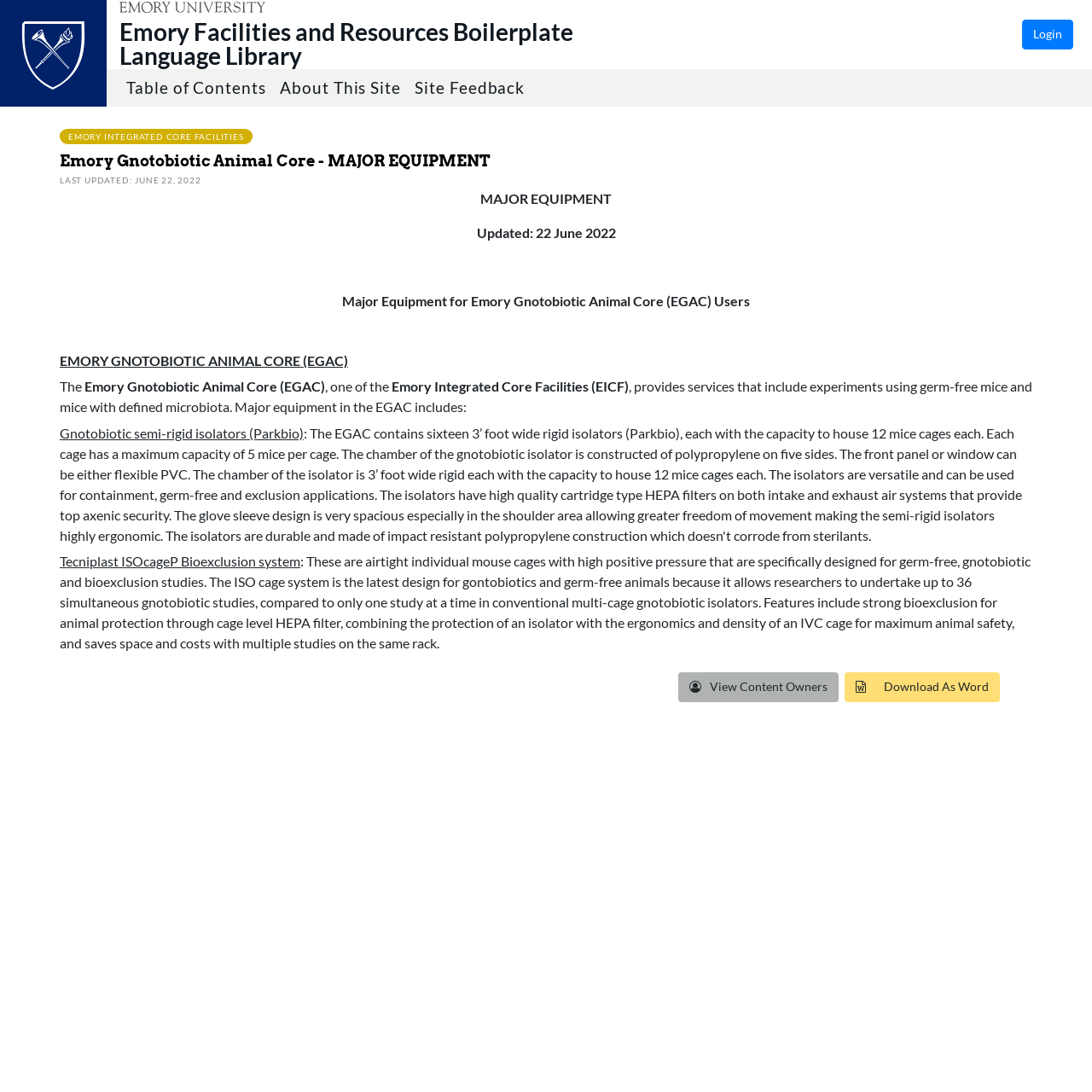Based on the element description Book A Call, identify the bounding box coordinates for the UI element. The coordinates should be in the format (top-left x, top-left y, bottom-right x, bottom-right y) and within the 0 to 1 range.

None